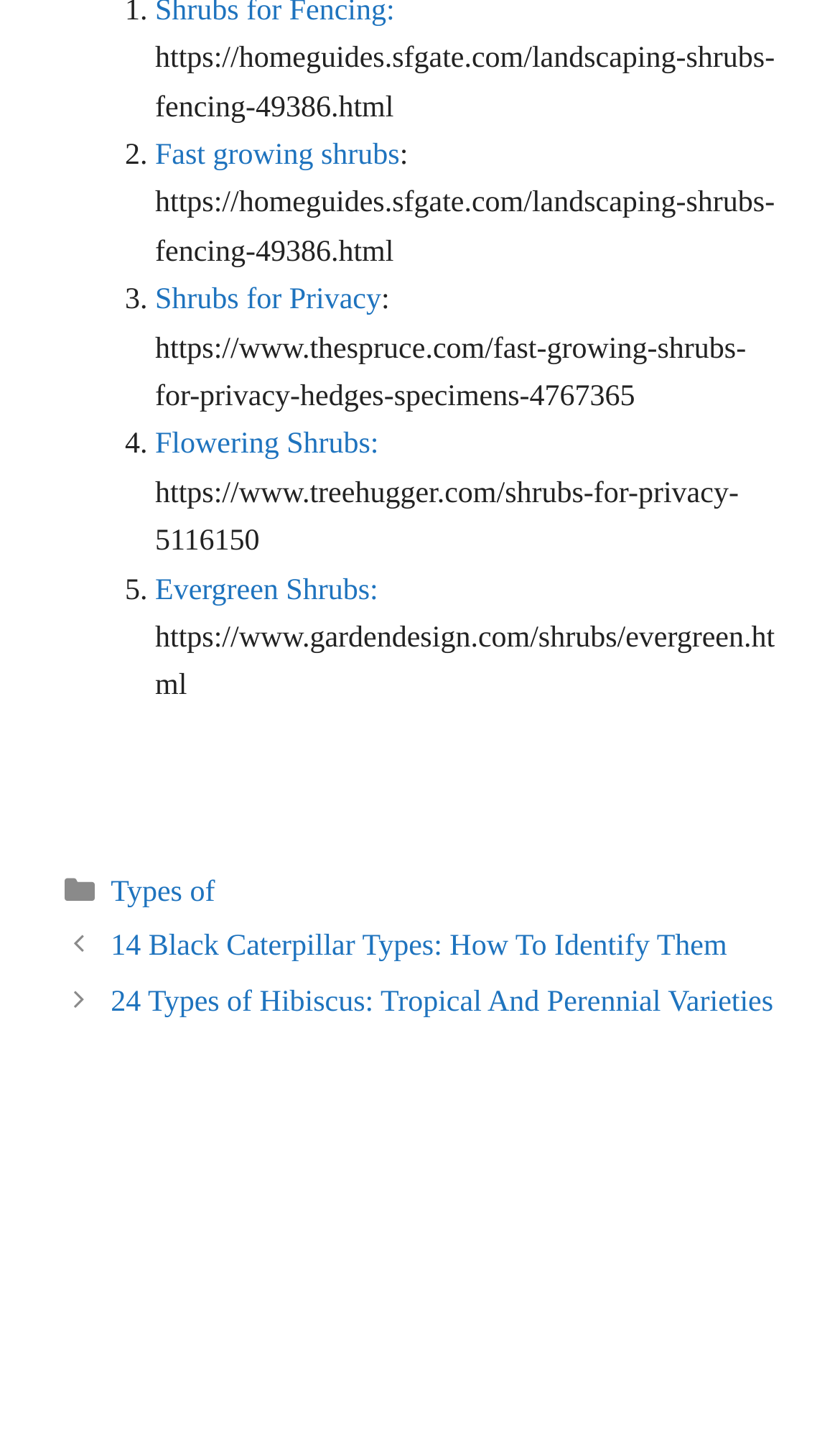Extract the bounding box coordinates for the UI element described as: "Fast growing shrubs".

[0.185, 0.098, 0.476, 0.12]